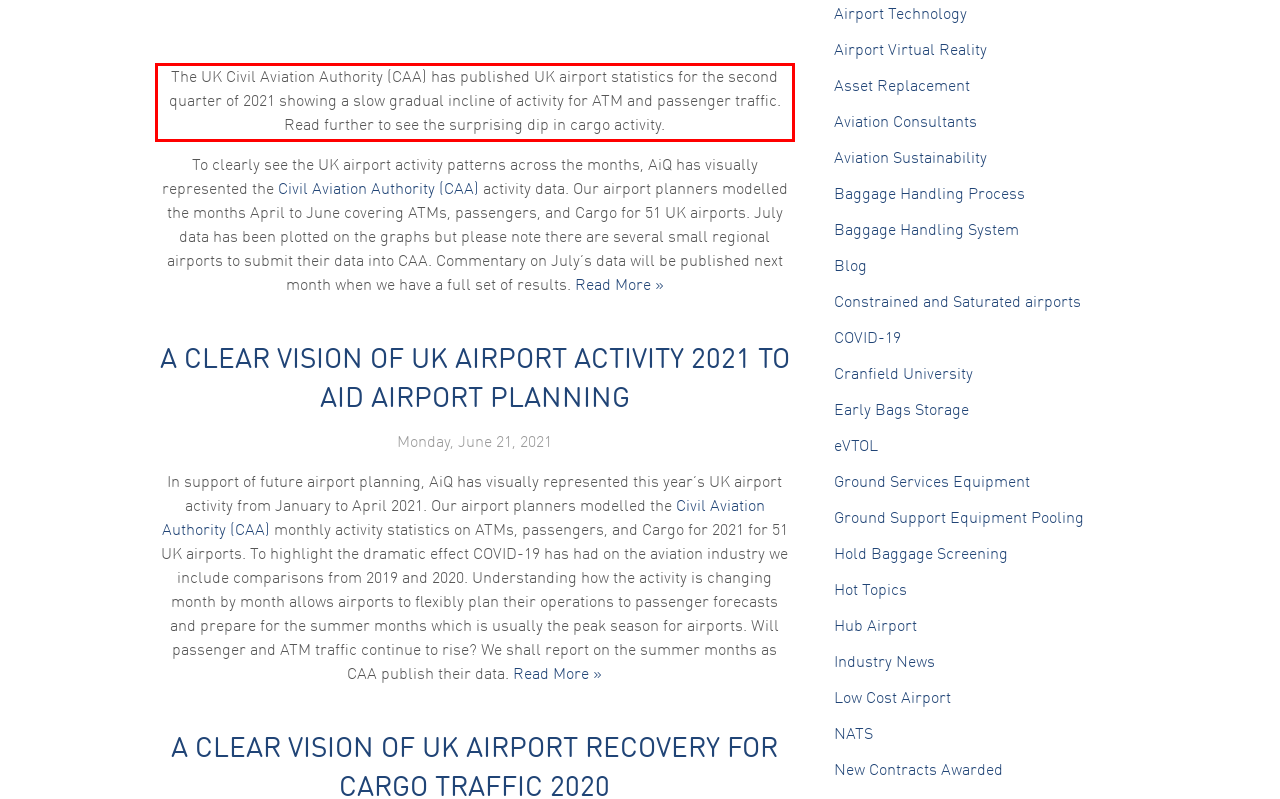Given a screenshot of a webpage with a red bounding box, extract the text content from the UI element inside the red bounding box.

The UK Civil Aviation Authority (CAA) has published UK airport statistics for the second quarter of 2021 showing a slow gradual incline of activity for ATM and passenger traffic. Read further to see the surprising dip in cargo activity.